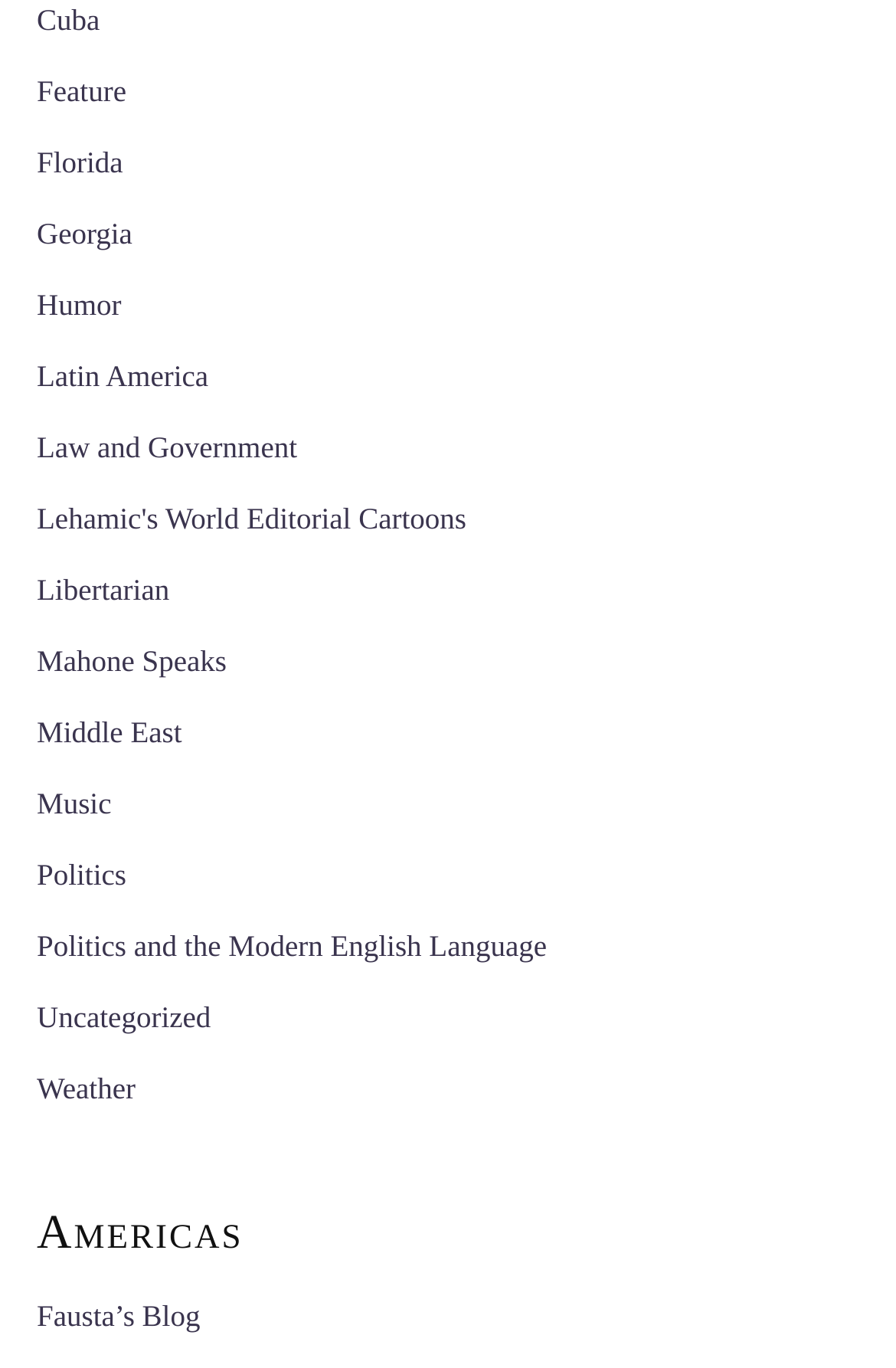Using the description "Law and Government", predict the bounding box of the relevant HTML element.

[0.041, 0.314, 0.332, 0.339]